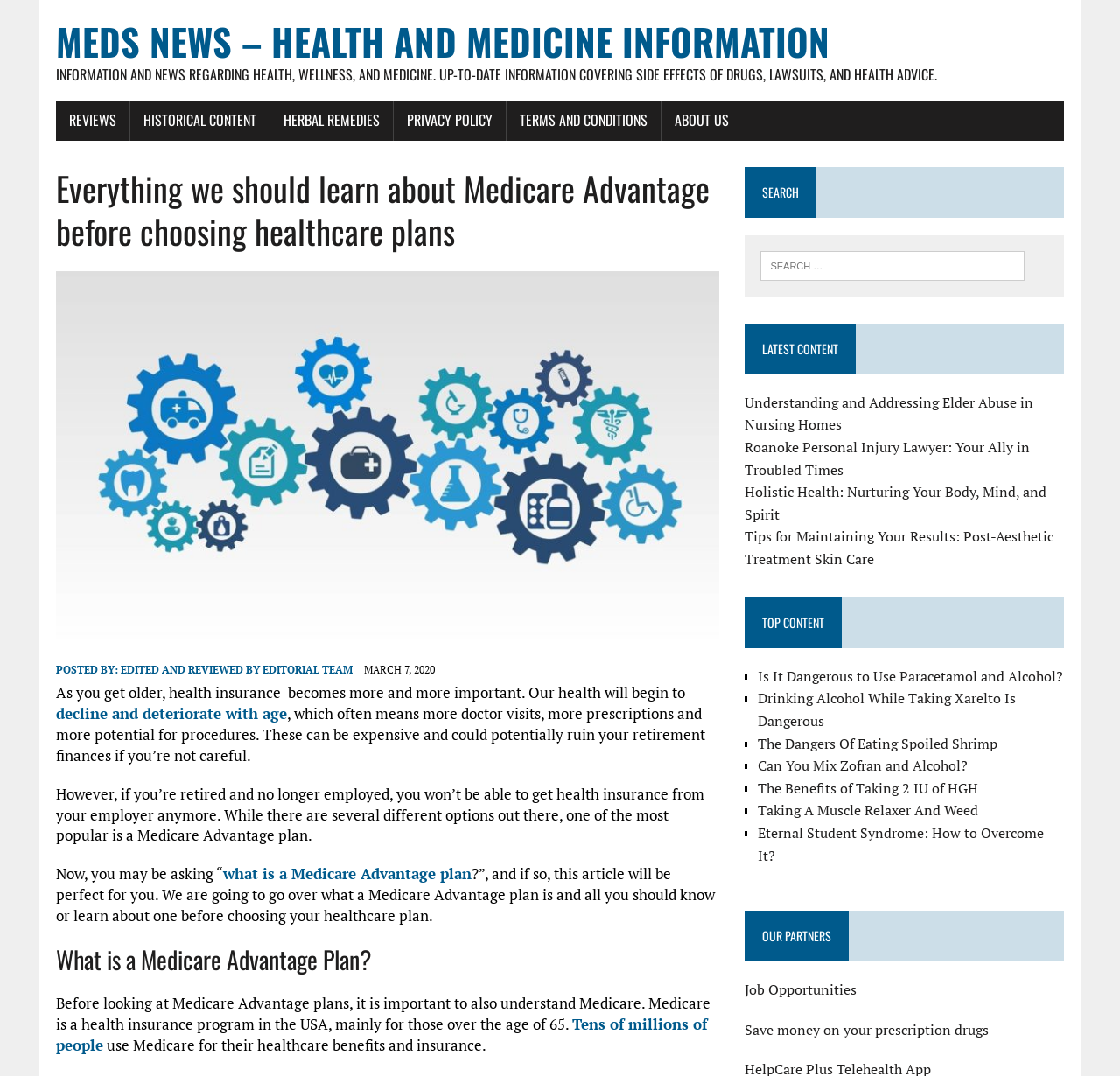Pinpoint the bounding box coordinates for the area that should be clicked to perform the following instruction: "Search for health-related information".

[0.679, 0.234, 0.915, 0.261]